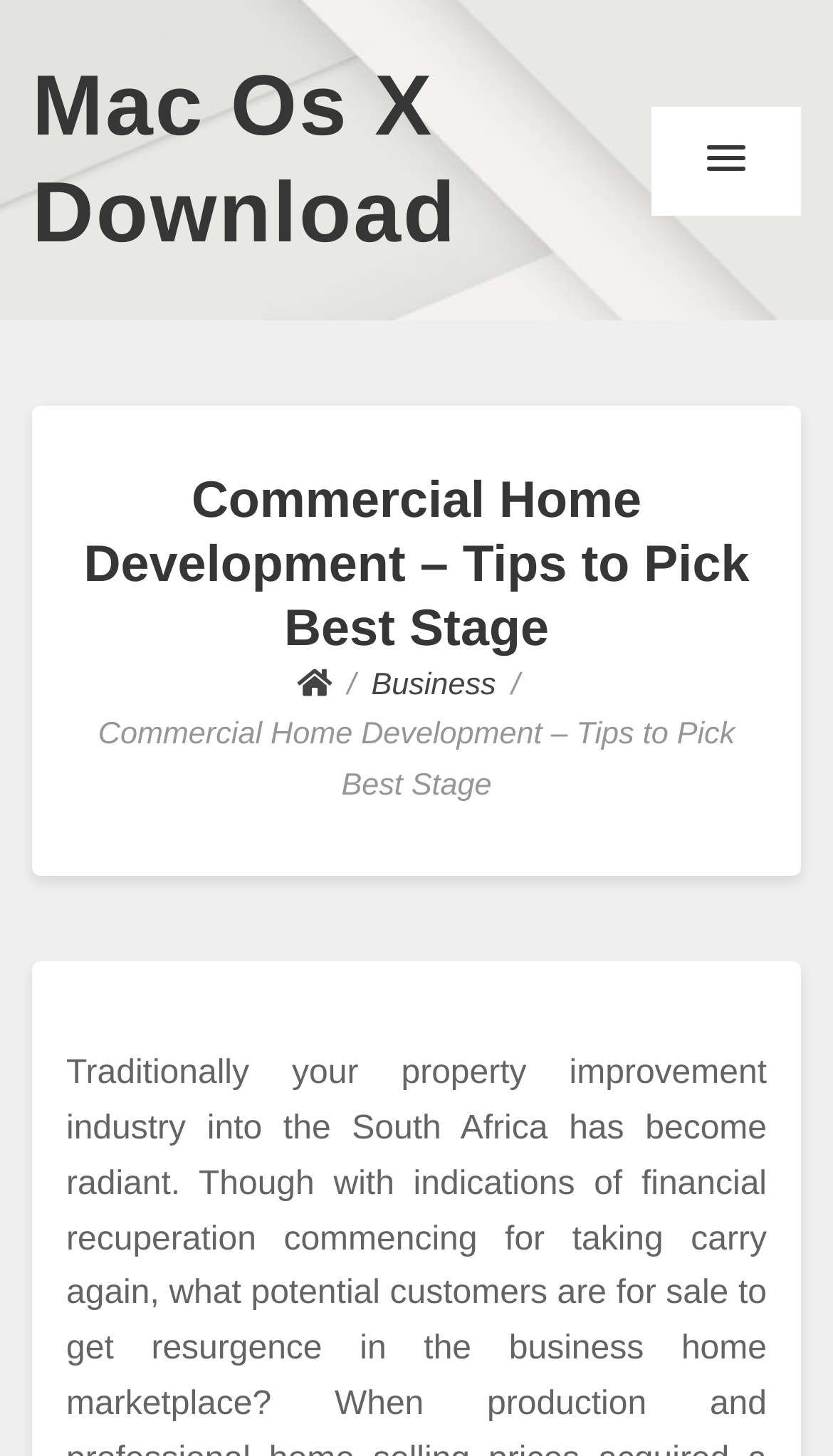Give a short answer to this question using one word or a phrase:
What is the category of the current webpage?

Business